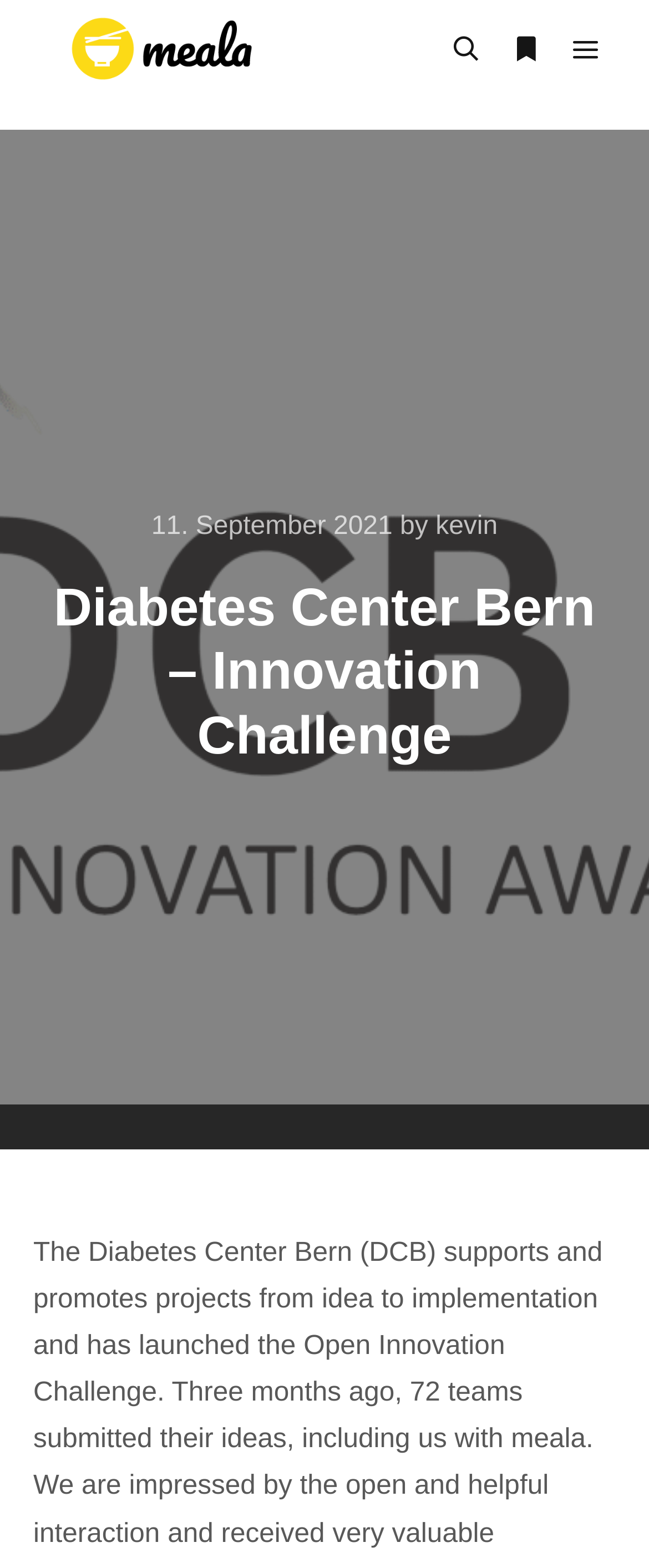Identify the bounding box of the UI element described as follows: "title="meala – your meal advisor"". Provide the coordinates as four float numbers in the range of 0 to 1 [left, top, right, bottom].

[0.051, 0.0, 0.451, 0.063]